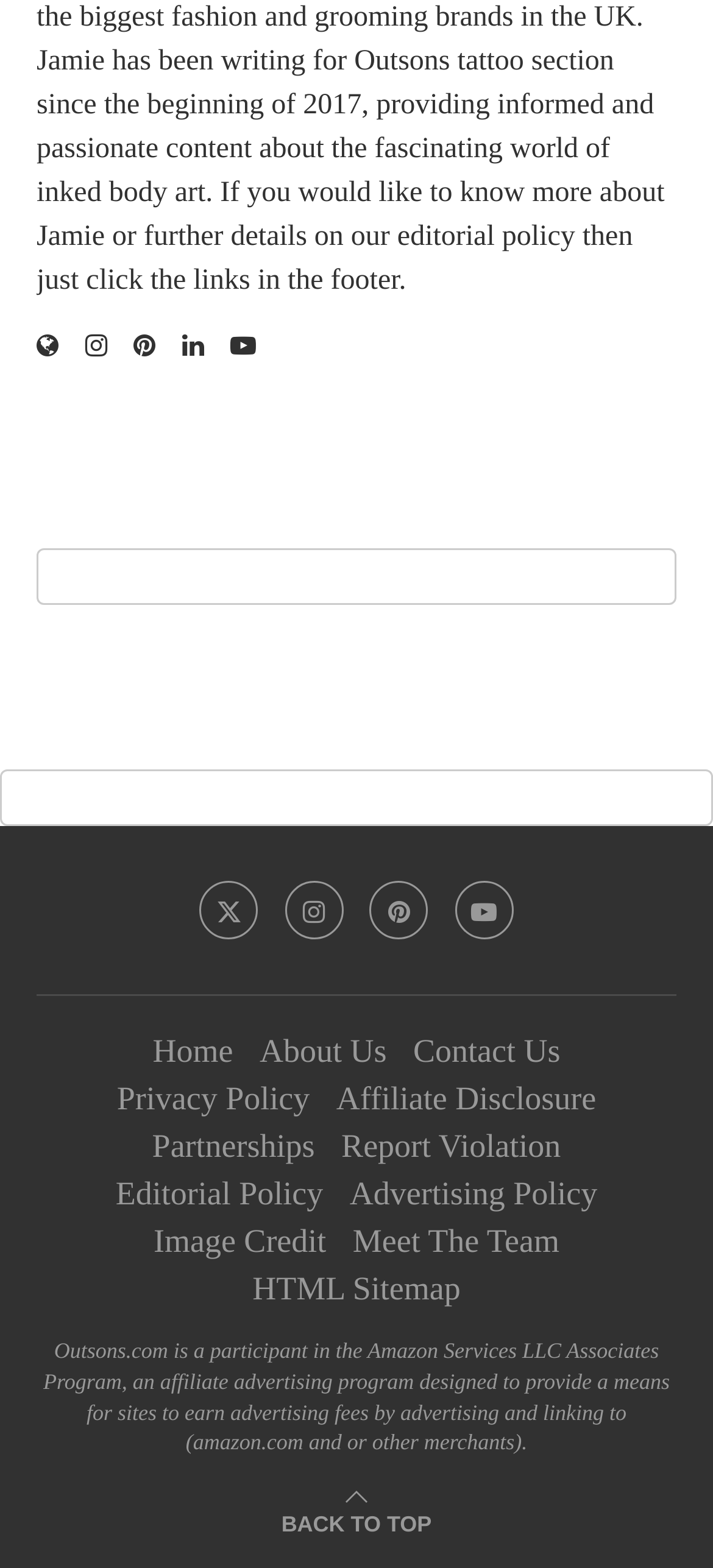Kindly respond to the following question with a single word or a brief phrase: 
What is the website's name?

Outsons.com